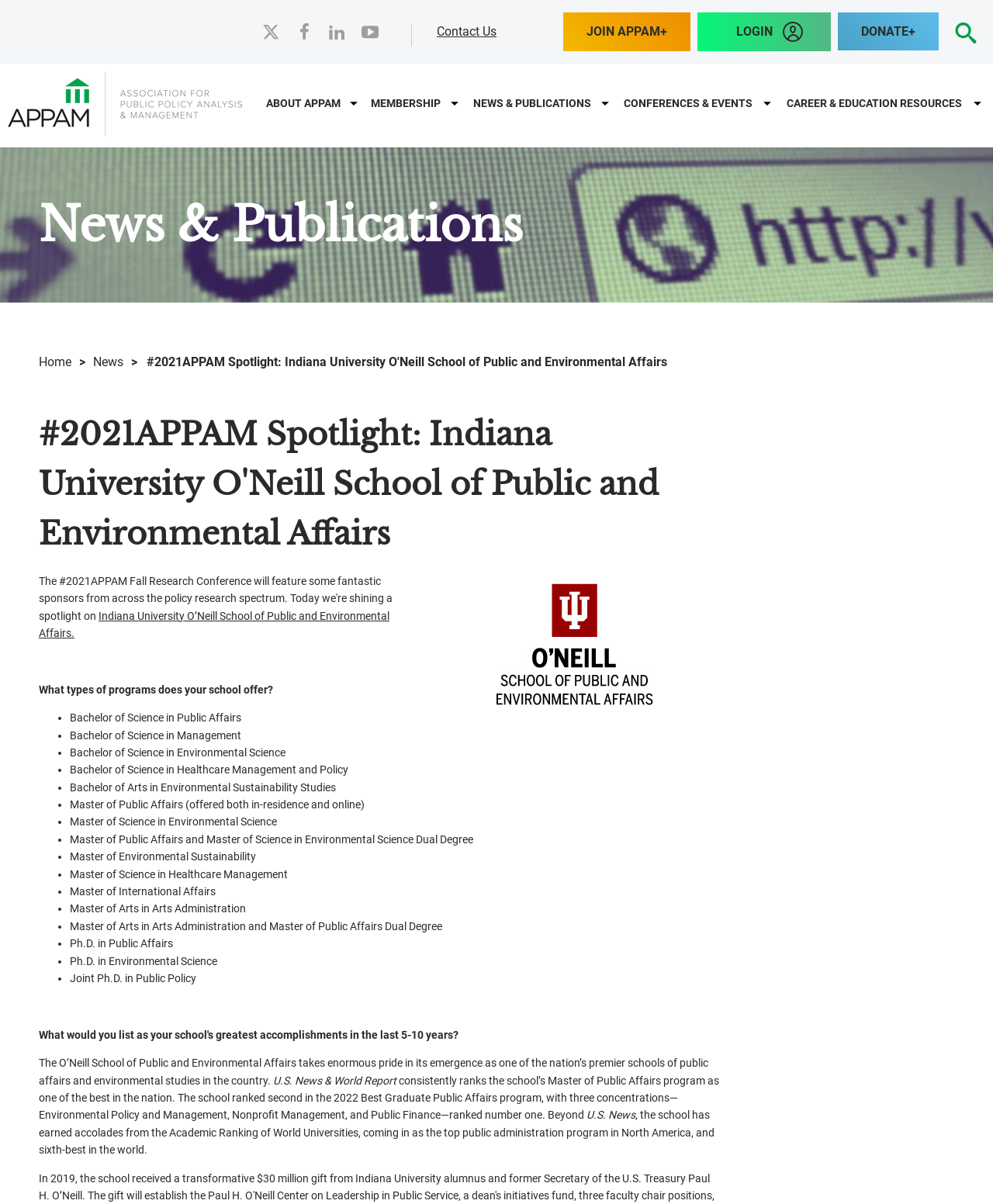Specify the bounding box coordinates of the area to click in order to follow the given instruction: "Follow the 'Indiana University O'Neill School of Public and Environmental Affairs' link."

[0.039, 0.506, 0.392, 0.531]